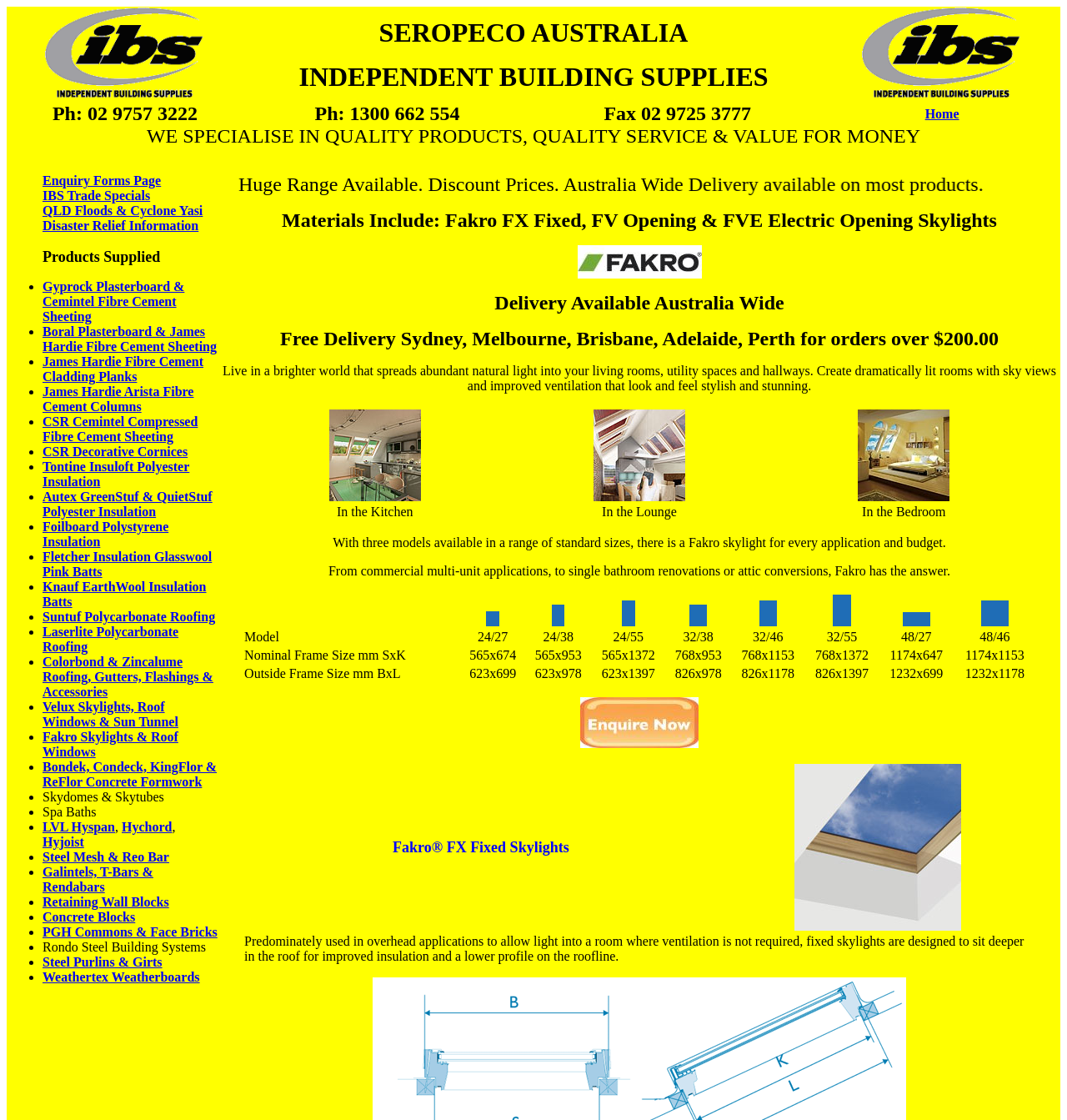Using the element description provided, determine the bounding box coordinates in the format (top-left x, top-left y, bottom-right x, bottom-right y). Ensure that all values are floating point numbers between 0 and 1. Element description: Tontine Insuloft Polyester Insulation

[0.04, 0.41, 0.178, 0.436]